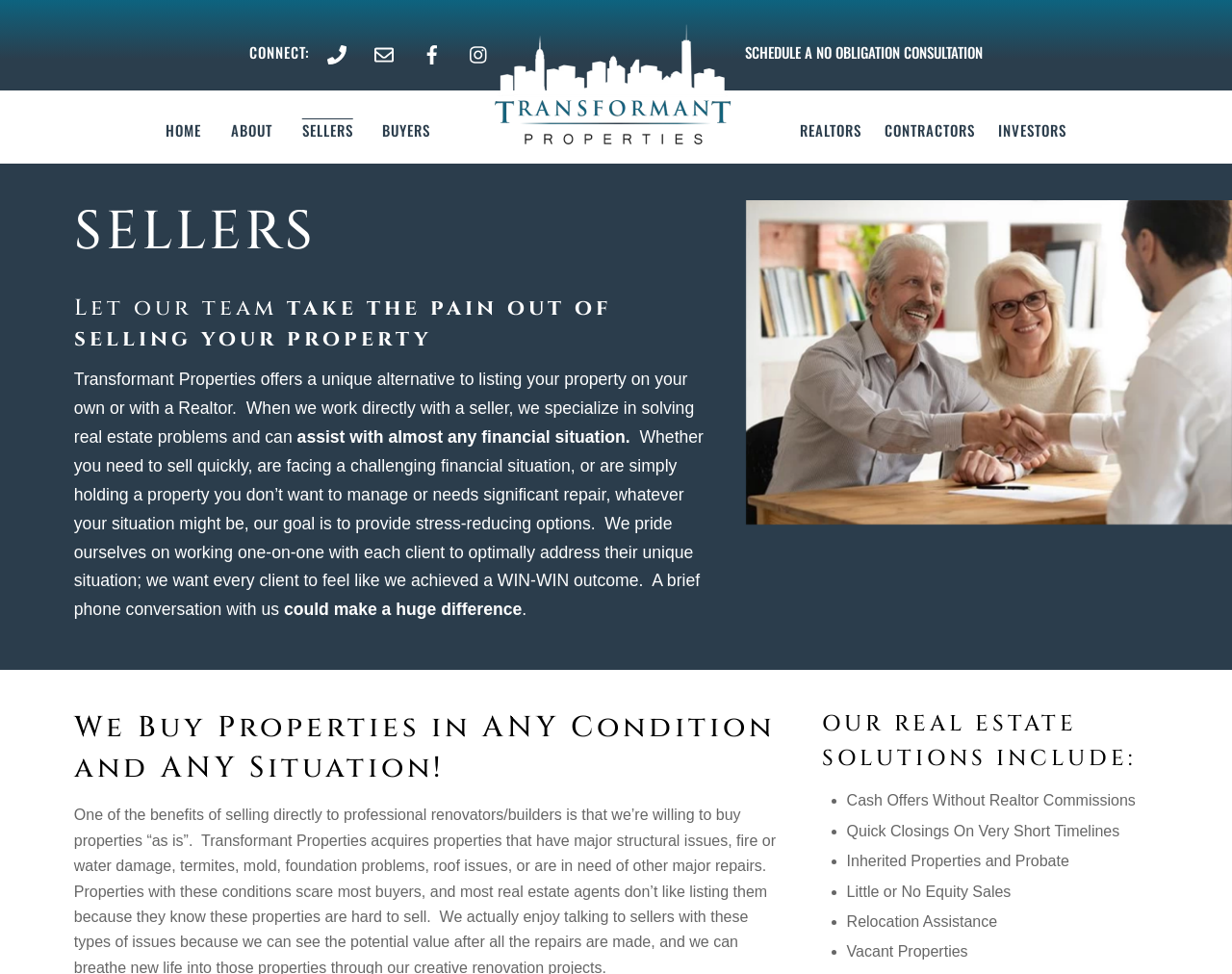Please locate the bounding box coordinates of the region I need to click to follow this instruction: "Click on 'Philosophy & Value'".

None